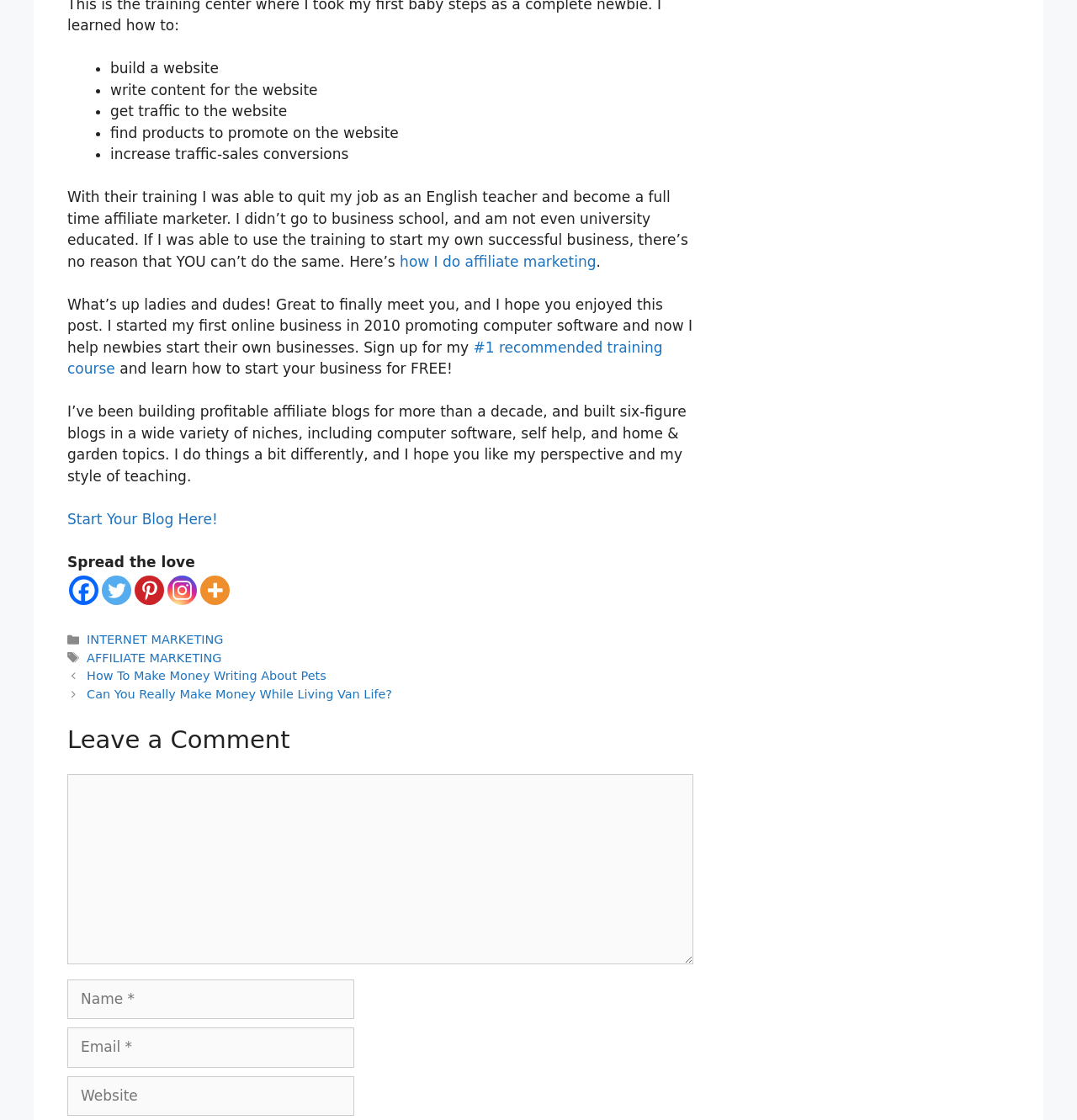What is the author's occupation?
Can you provide a detailed and comprehensive answer to the question?

The author mentions in the text 'With their training I was able to quit my job as an English teacher and become a full time affiliate marketer.' that they used to be an English teacher.